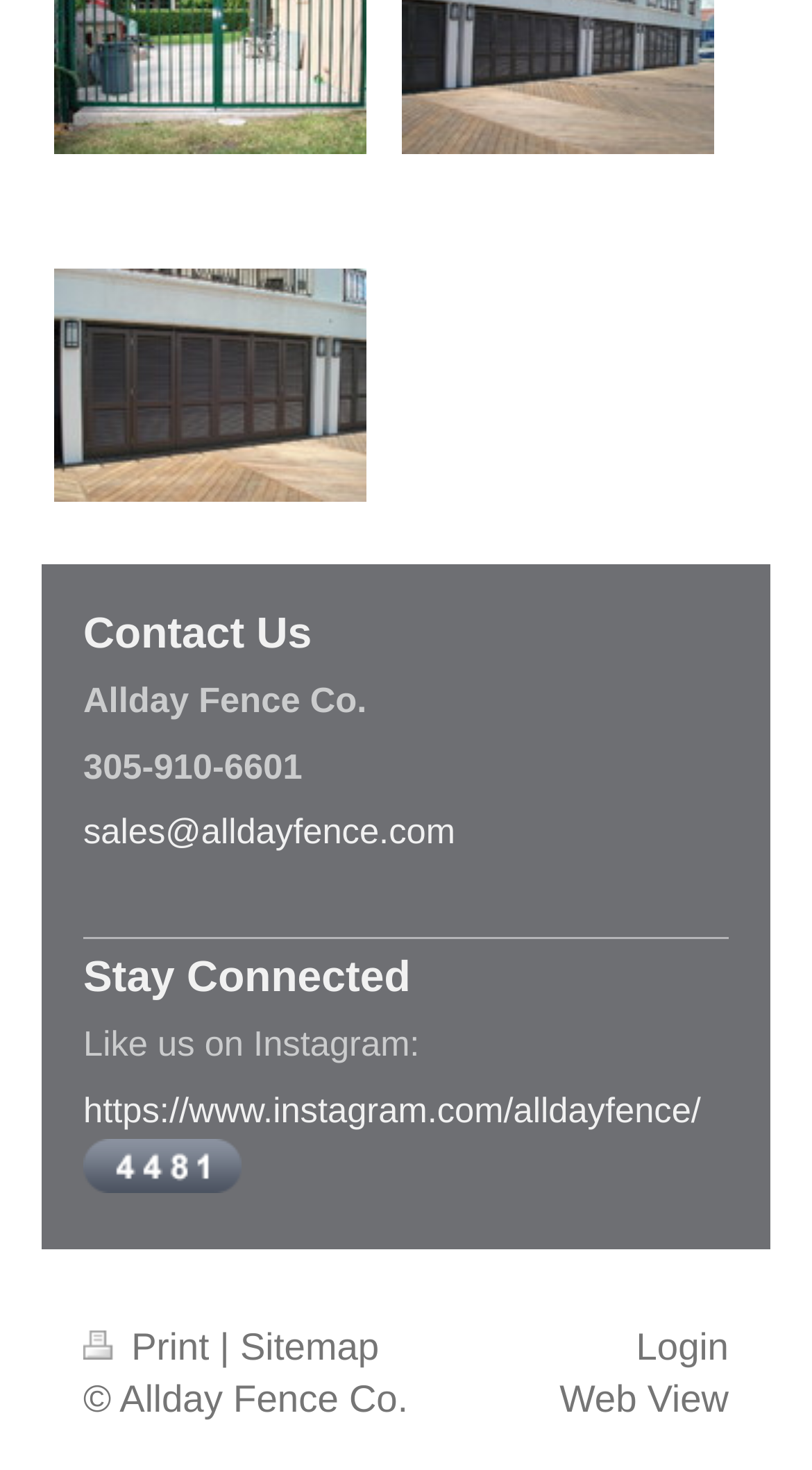Show the bounding box coordinates for the HTML element as described: "Sitemap".

[0.296, 0.902, 0.467, 0.93]